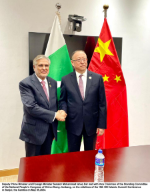Formulate a detailed description of the image content.

In this significant meeting, prominent officials from Pakistan and China are captured shaking hands, symbolizing their commitment to strengthen bilateral relations. They stand in front of their respective national flags, with the Pakistani flag on the left and the Chinese flag on the right, representing their partnership. The setting appears to be an official venue, likely the Pakistan Embassy or a diplomatic space, where discussions on economic cooperation, particularly concerning the China-Pakistan Economic Corridor (CPEC), are underway. A bottle of water on the table suggests a formal yet cordial atmosphere conducive to negotiation and dialogue. This image highlights the collaborative spirit aimed at enhancing economic ties and mutual support between the two nations, reflecting ongoing strategic discussions.